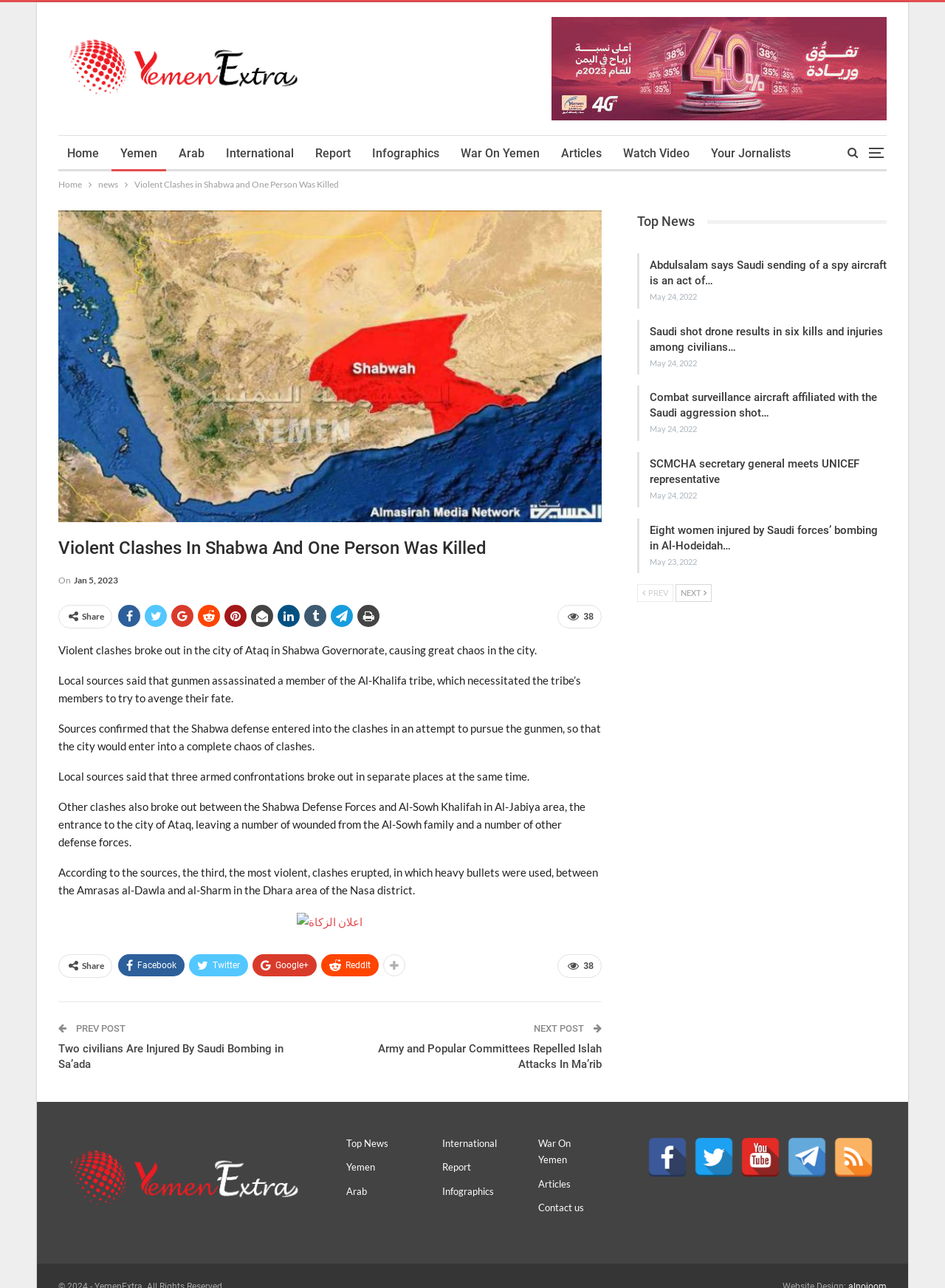Locate the bounding box coordinates of the clickable area needed to fulfill the instruction: "Sort messages by date".

None